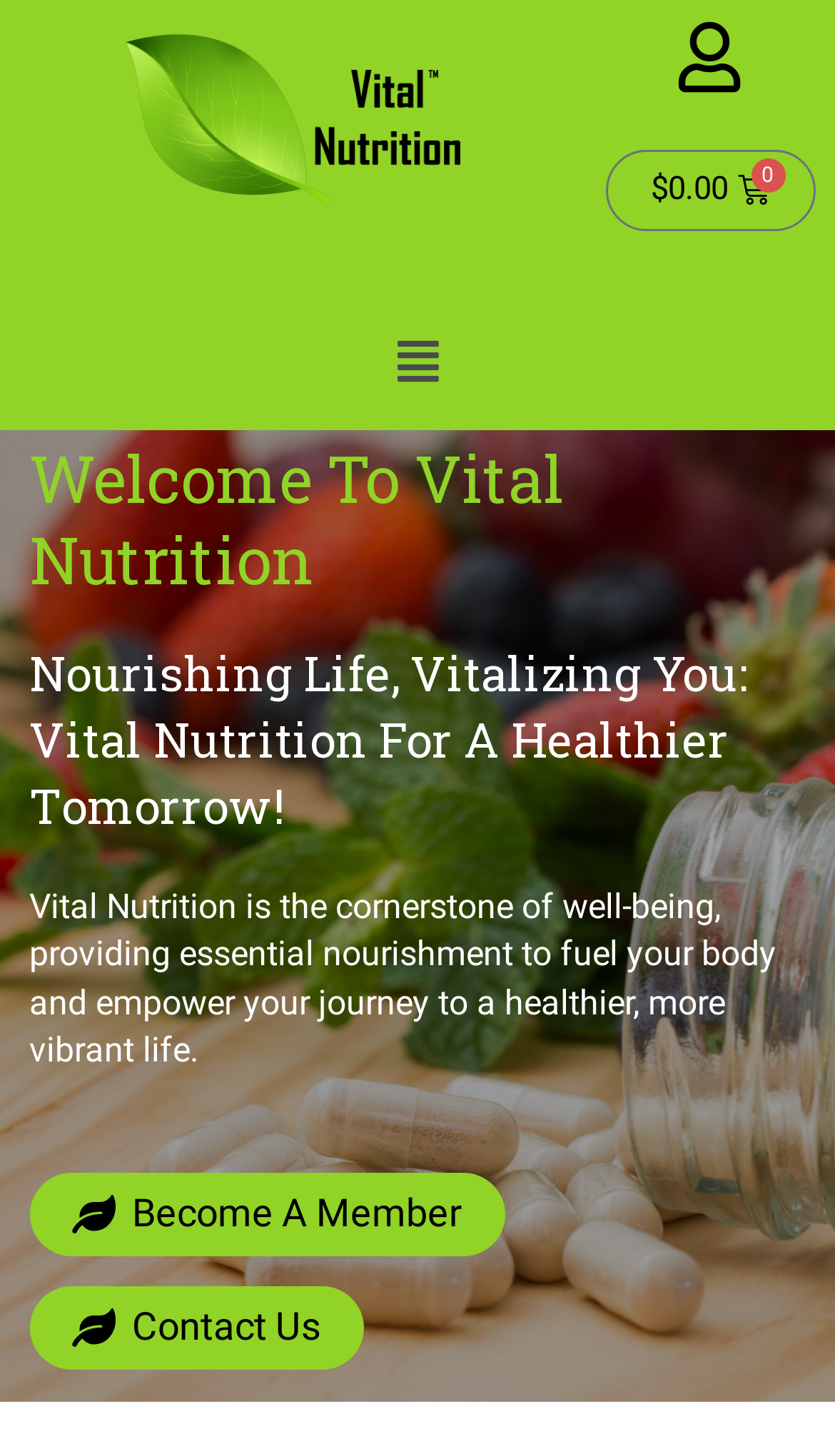Generate a comprehensive description of the webpage.

The webpage is about Vital Nutrition, a company that focuses on providing essential nourishment for a healthier and more vibrant life. At the top right corner, there is a cart icon with a price of $0.00 and a link to the cart. Below it, there is a main menu button with a hamburger icon, which can be expanded to reveal more options.

On the left side of the page, there is a section with a heading that reads "Welcome To Vital Nutrition" followed by a subheading that says "Nourishing Life, Vitalizing You: Vital Nutrition For A Healthier Tomorrow!". Below this section, there is a paragraph of text that summarizes the company's mission, stating that Vital Nutrition is the cornerstone of well-being, providing essential nourishment to fuel the body and empower the journey to a healthier, more vibrant life.

Further down, there are two links, one to "Become A Member" and another to "Contact Us", which are positioned side by side. There is also a link at the top of the page, but its text is not specified. Overall, the webpage has a simple and clean layout, with a focus on promoting Vital Nutrition's mission and services.